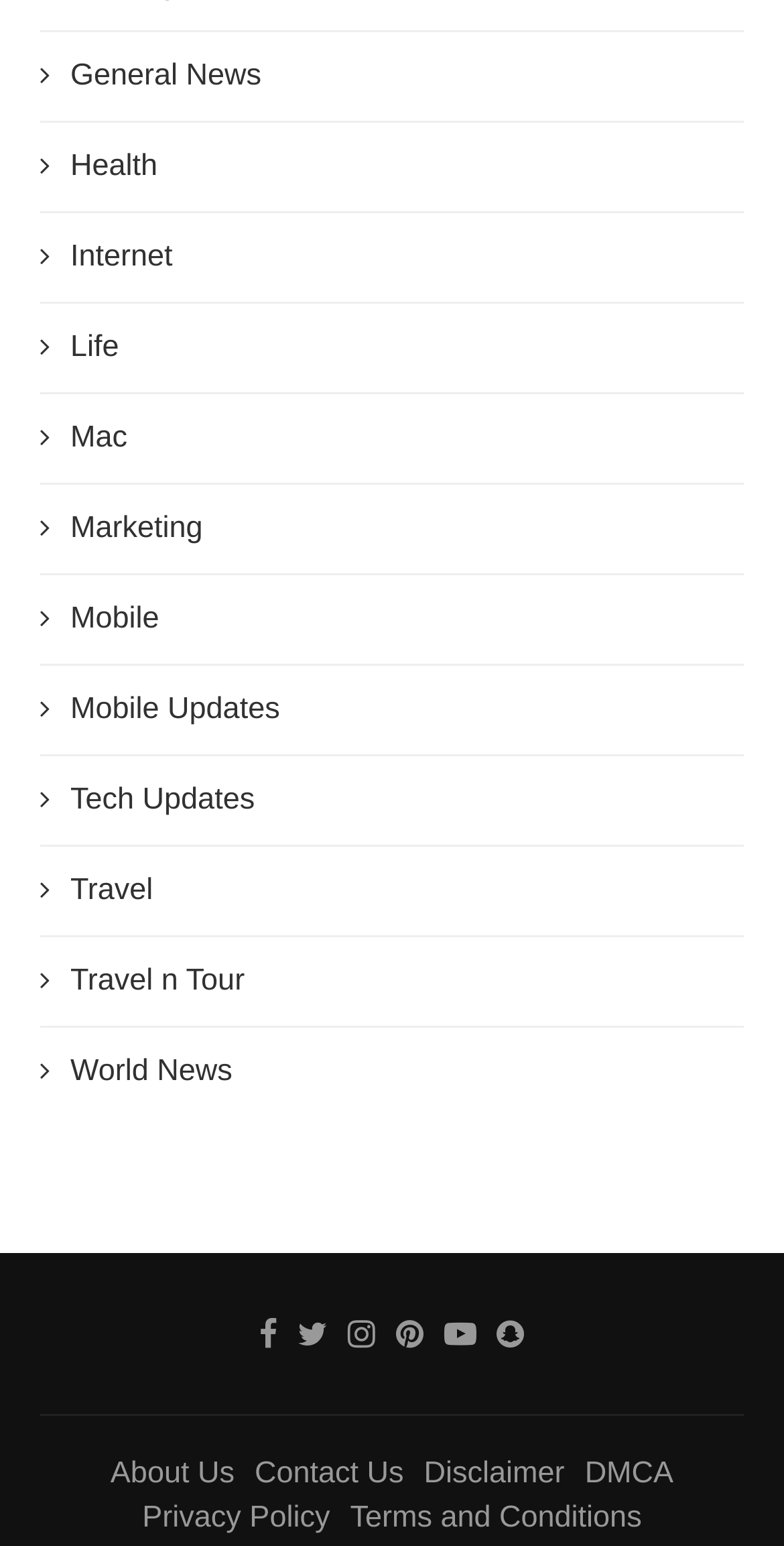With reference to the image, please provide a detailed answer to the following question: What is the position of the link 'Mobile' on the webpage?

By examining the bounding box coordinates of the links, I found that the link 'Mobile' has a y1 coordinate of 0.386, which is the fourth smallest y1 coordinate among the links, indicating that it is the fourth link from the top.